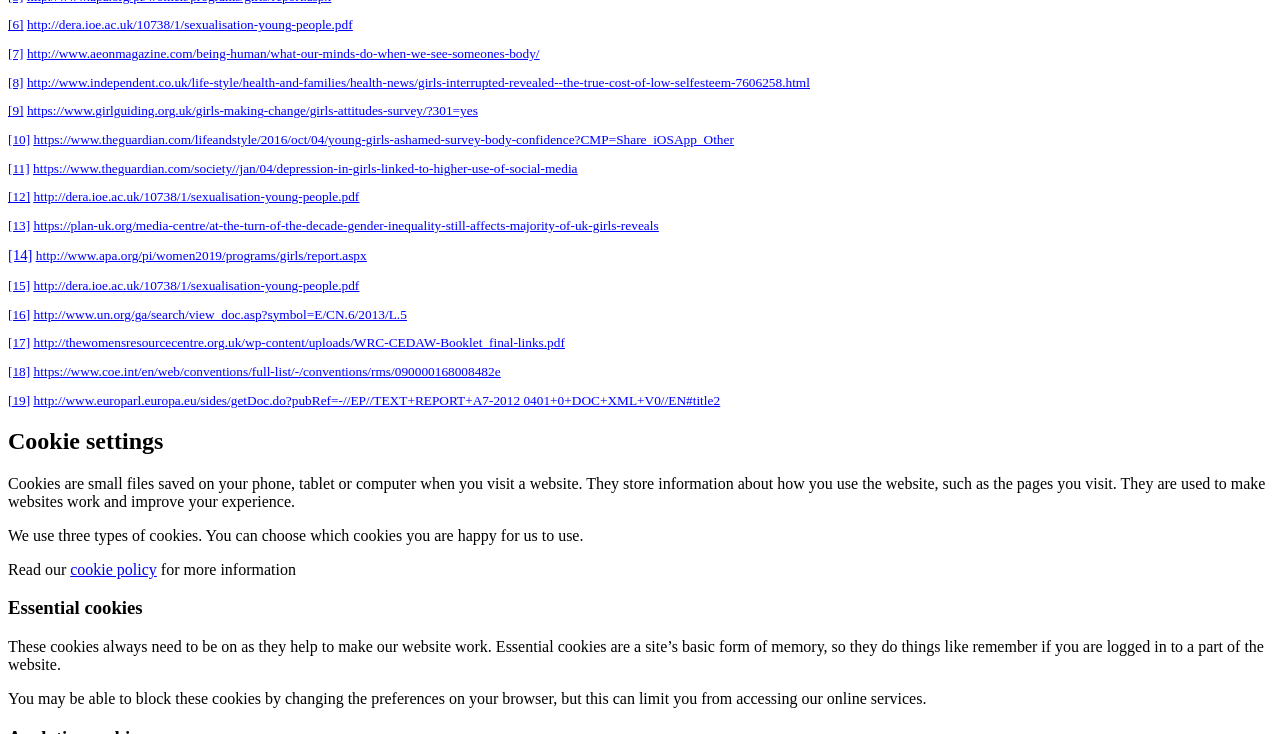Observe the image and answer the following question in detail: What is the purpose of the 'cookie policy' link?

The 'cookie policy' link is provided to give users more information about the website's cookie policy, allowing them to understand how cookies are used on the website.